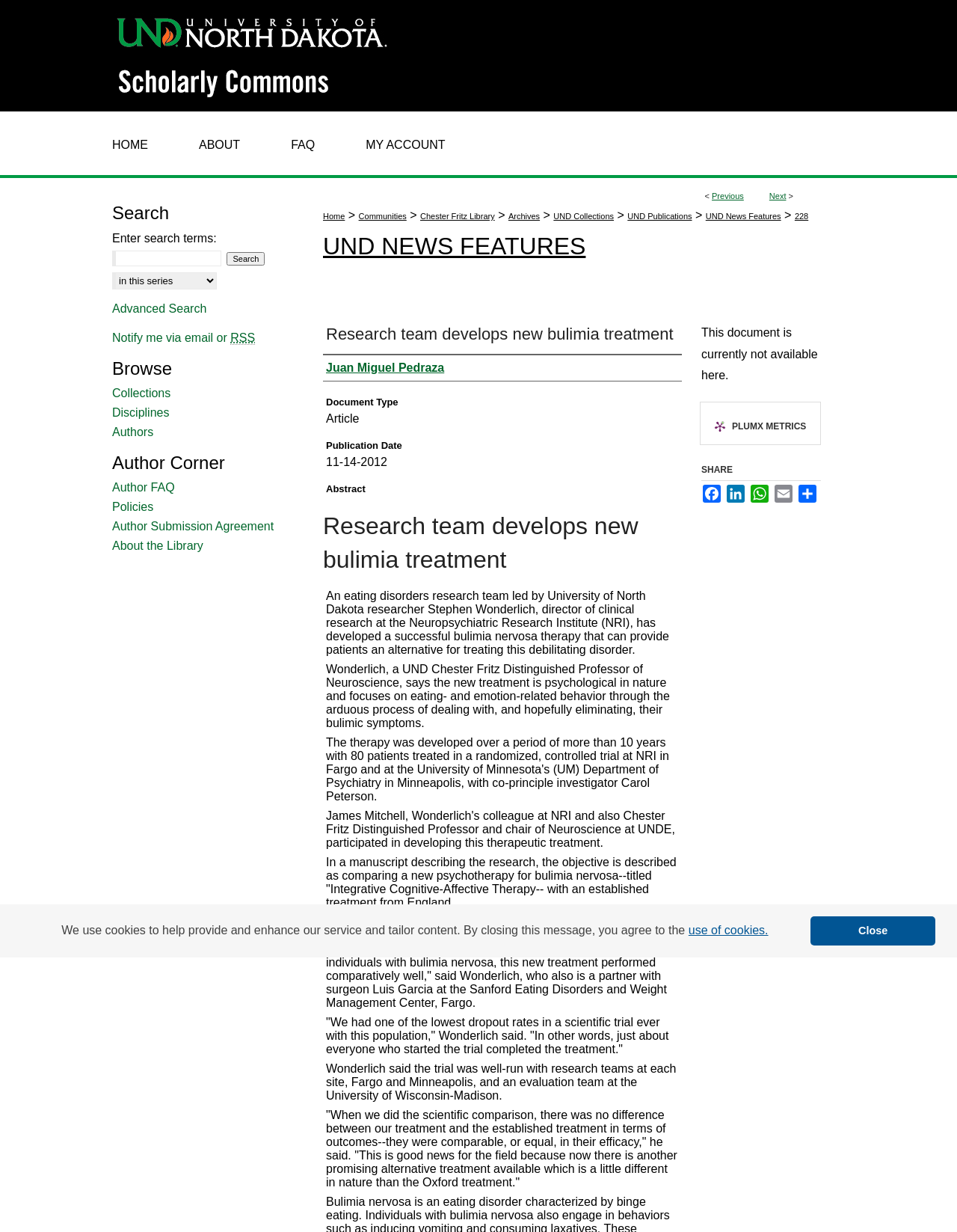What is the title of the article?
Please respond to the question thoroughly and include all relevant details.

The title of the article is obtained from the heading element with the text 'Research team develops new bulimia treatment' which is located at the top of the webpage.